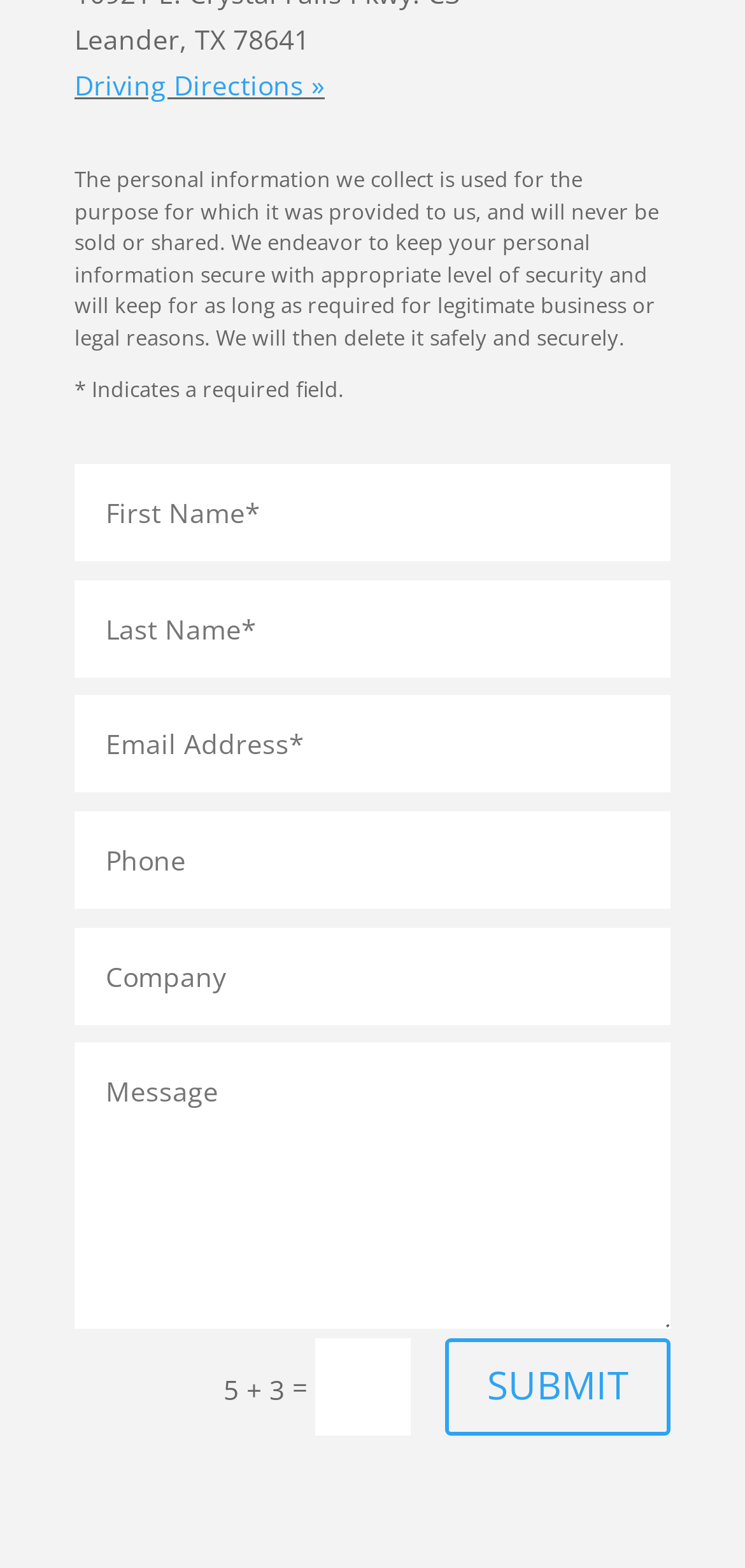Locate the bounding box coordinates of the clickable region necessary to complete the following instruction: "Solve the math problem". Provide the coordinates in the format of four float numbers between 0 and 1, i.e., [left, top, right, bottom].

[0.423, 0.853, 0.551, 0.916]